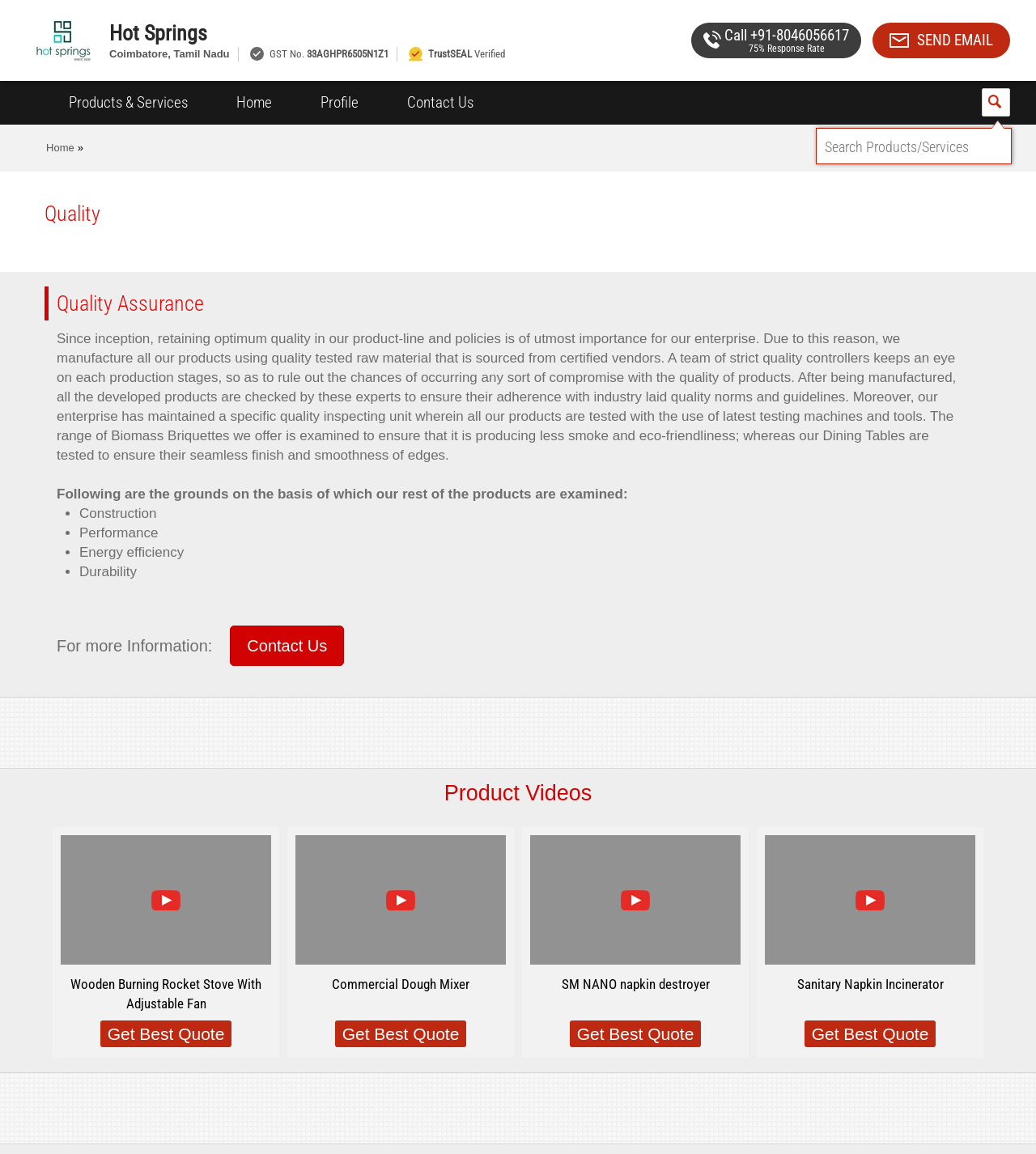Please determine the bounding box coordinates for the UI element described as: "parent_node: SM NANO napkin destroyer".

[0.512, 0.724, 0.715, 0.836]